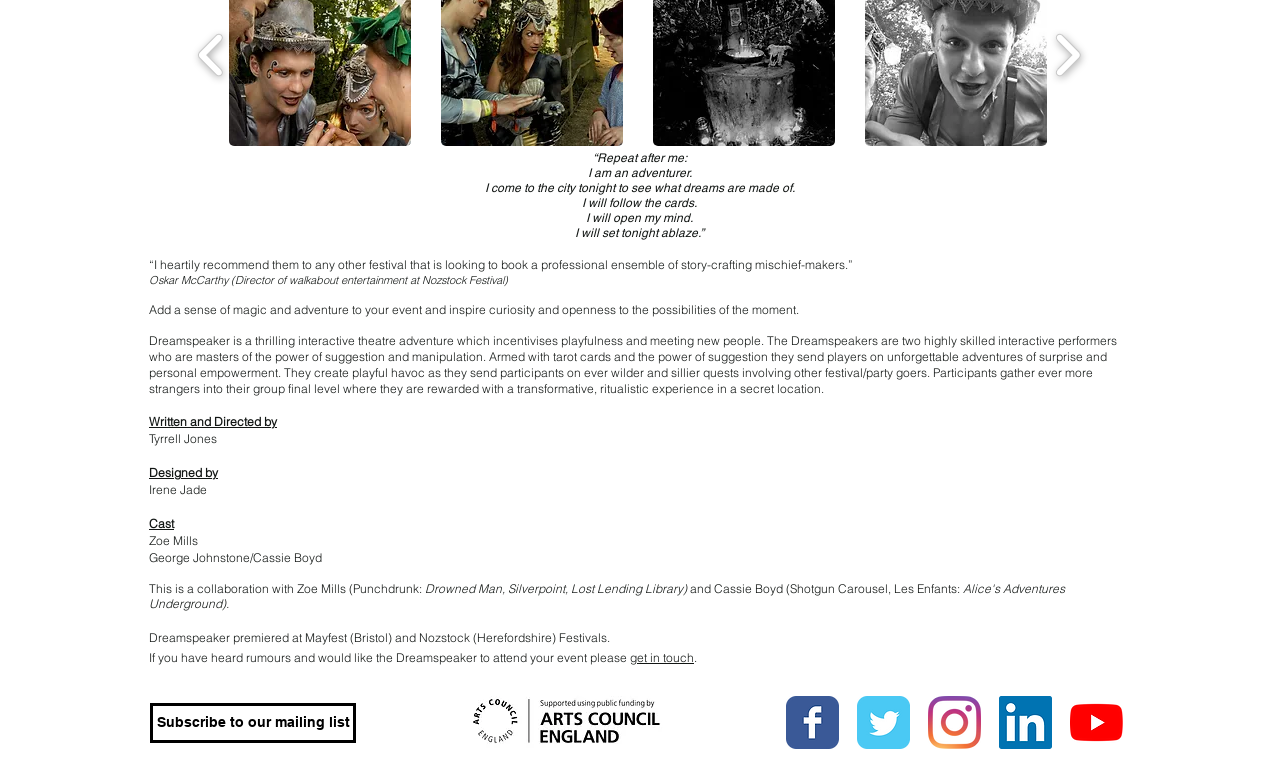Bounding box coordinates should be in the format (top-left x, top-left y, bottom-right x, bottom-right y) and all values should be floating point numbers between 0 and 1. Determine the bounding box coordinate for the UI element described as: get in touch

[0.492, 0.837, 0.542, 0.856]